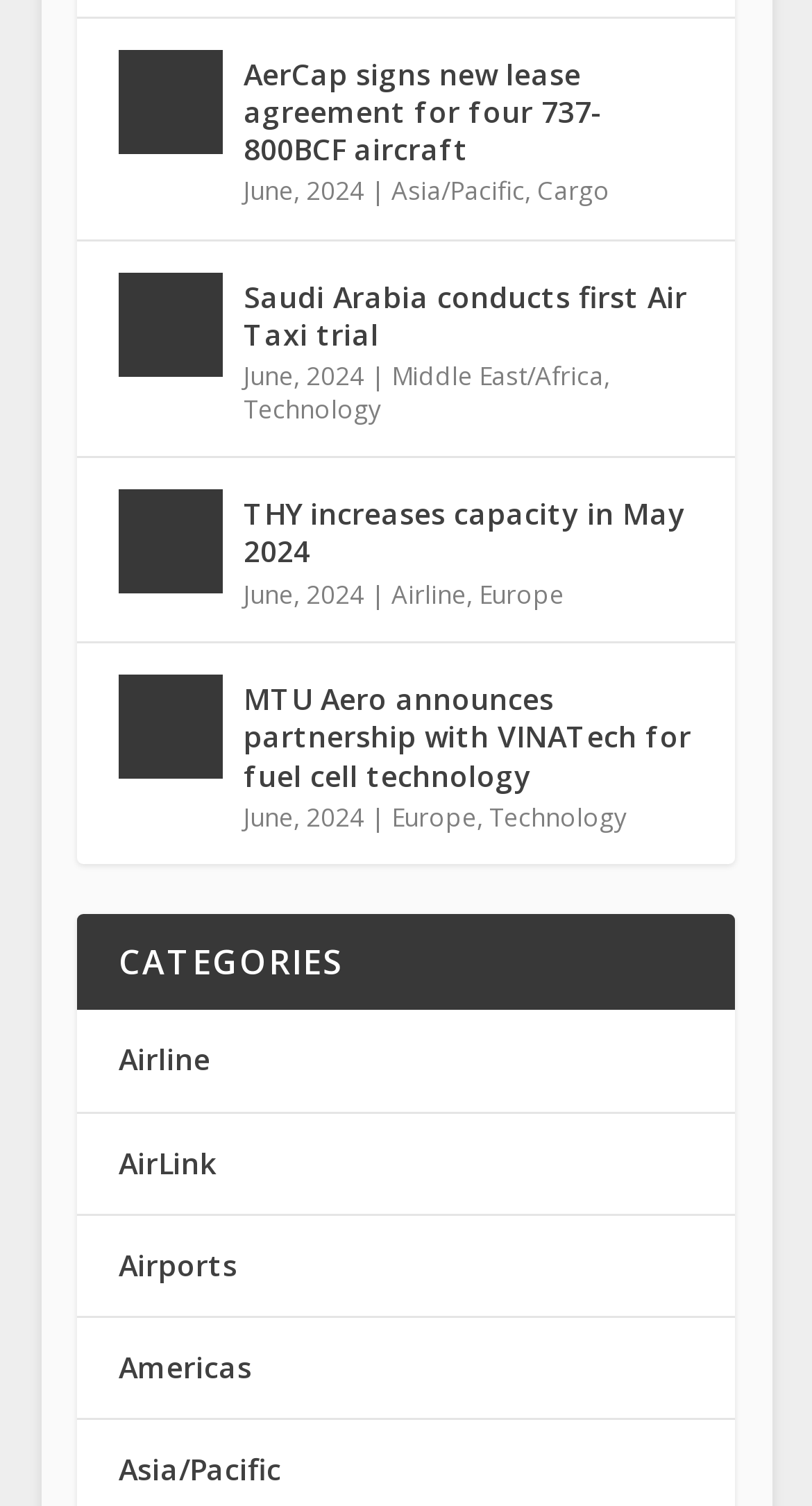What category is listed below 'AirLink' in the 'CATEGORIES' section?
Respond with a short answer, either a single word or a phrase, based on the image.

Airports